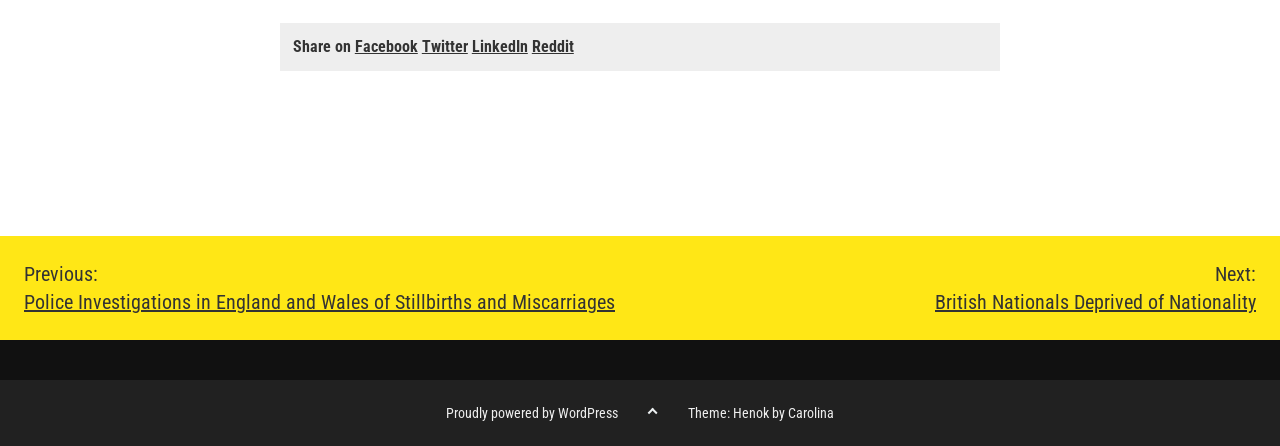Determine the bounding box coordinates of the section I need to click to execute the following instruction: "Go to the top of the page". Provide the coordinates as four float numbers between 0 and 1, i.e., [left, top, right, bottom].

[0.507, 0.903, 0.513, 0.941]